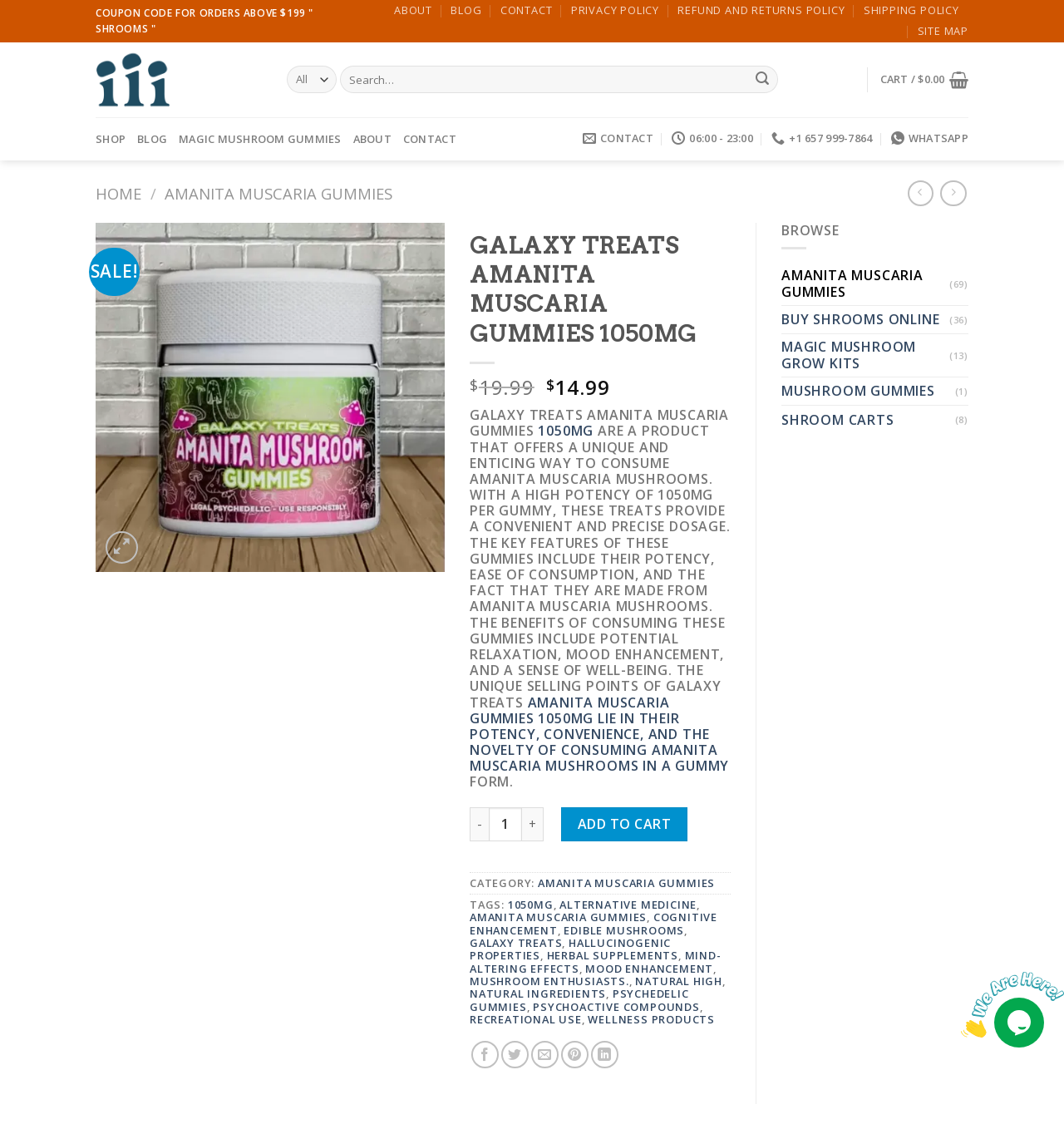Locate the bounding box coordinates of the area you need to click to fulfill this instruction: 'Switch to German language'. The coordinates must be in the form of four float numbers ranging from 0 to 1: [left, top, right, bottom].

None